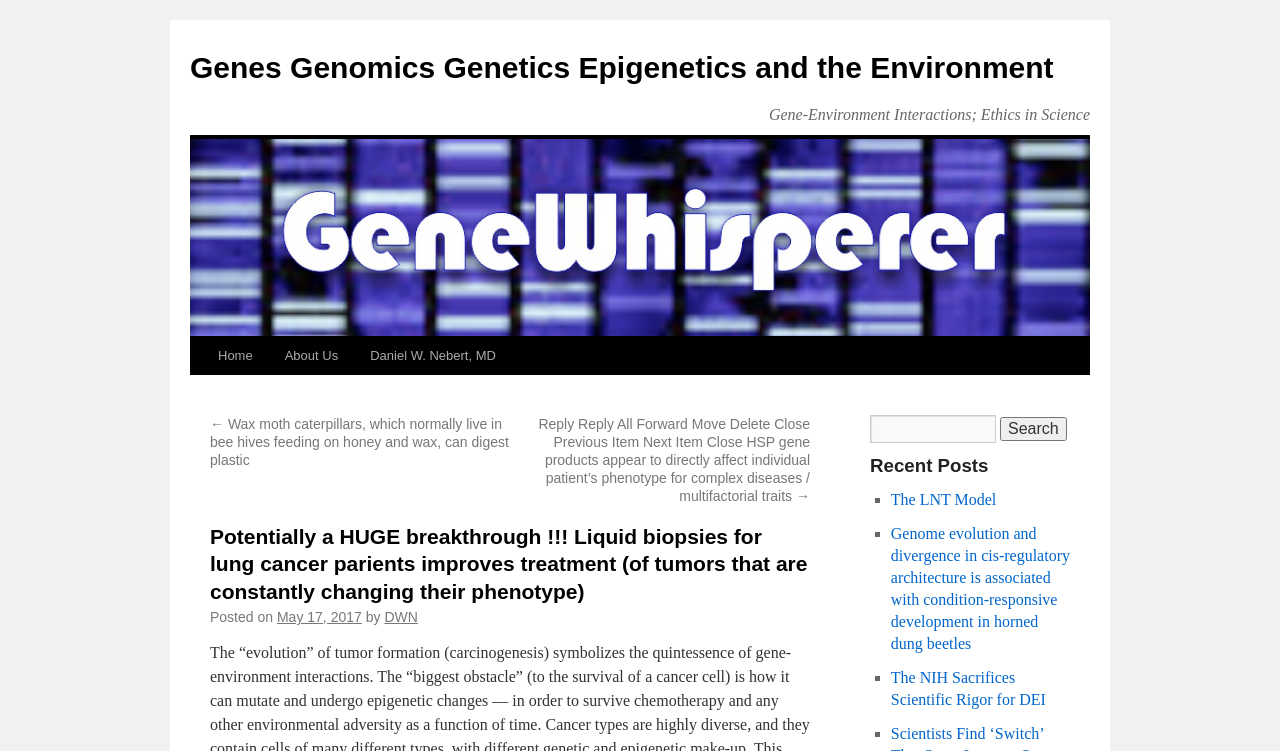Indicate the bounding box coordinates of the element that needs to be clicked to satisfy the following instruction: "Go to the home page". The coordinates should be four float numbers between 0 and 1, i.e., [left, top, right, bottom].

[0.158, 0.449, 0.21, 0.499]